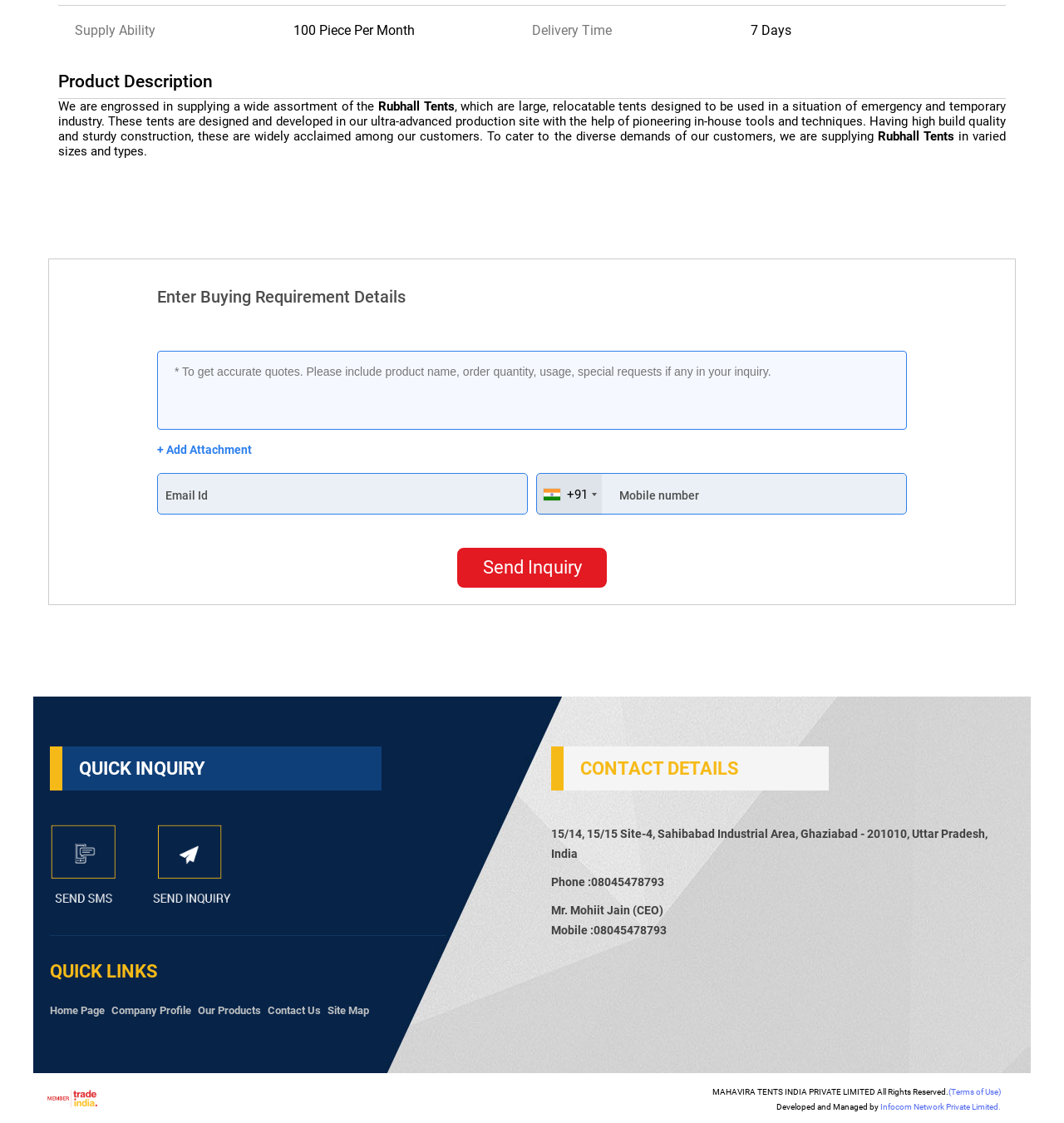What is the product being described?
Refer to the image and give a detailed response to the question.

The product being described is Rubhall Tents, which is mentioned in the product description section of the webpage. The description explains that these tents are large, relocatable, and designed for emergency and temporary industry use.